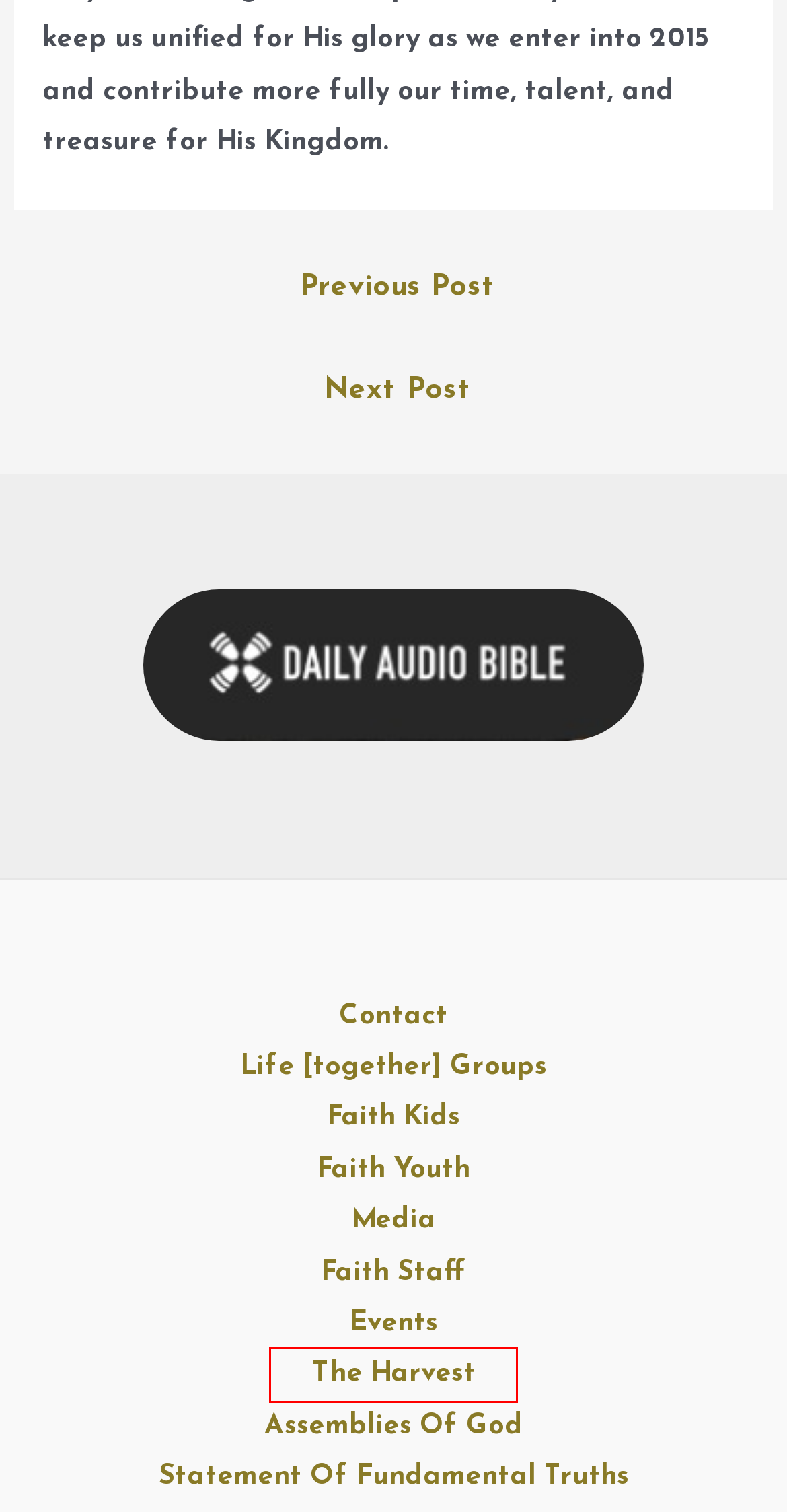You are provided with a screenshot of a webpage that has a red bounding box highlighting a UI element. Choose the most accurate webpage description that matches the new webpage after clicking the highlighted element. Here are your choices:
A. What Do You Hunger For? Nehemiah 8:1-3 – Faith Church
B. Media – Faith Church
C. Events – Faith Church
D. Contact – Faith Church
E. Statement Of Fundamental Truths – Faith Church
F. Faith Staff – Faith Church
G. Faith Youth – Faith Church
H. The Harvest – Faith Church

H